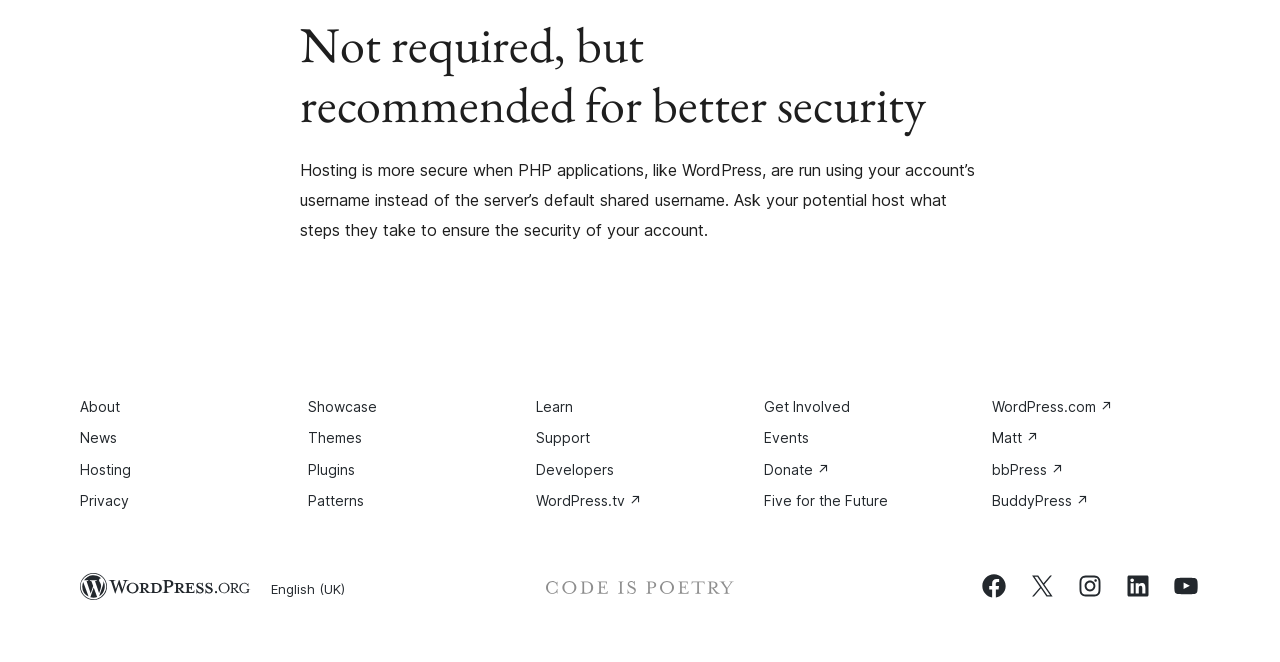Locate the bounding box coordinates of the area to click to fulfill this instruction: "View WordPress on Facebook". The bounding box should be presented as four float numbers between 0 and 1, in the order [left, top, right, bottom].

[0.766, 0.864, 0.788, 0.906]